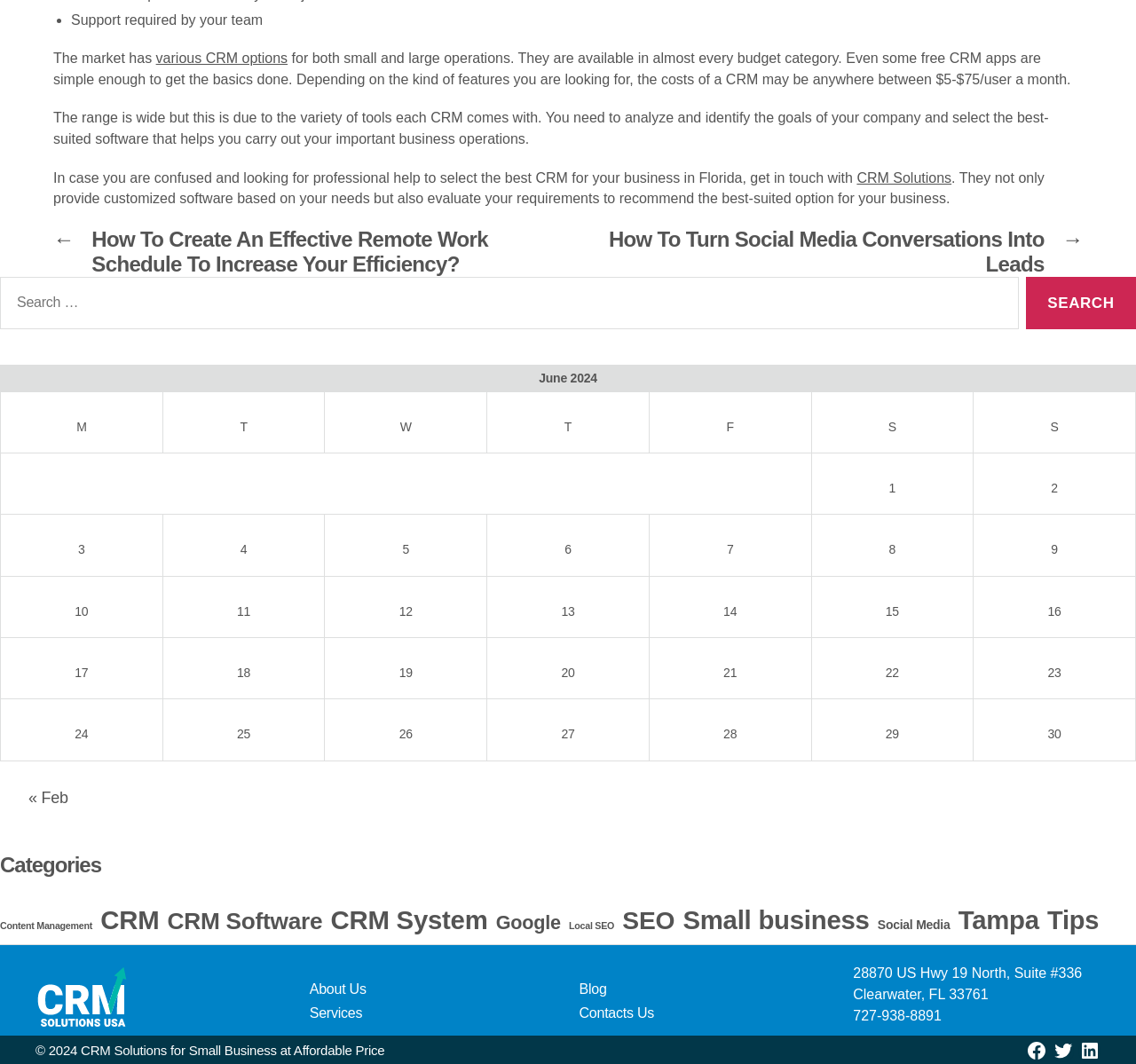Identify the bounding box coordinates for the region to click in order to carry out this instruction: "Read 'How To Create An Effective Remote Work Schedule To Increase Your Efficiency?'". Provide the coordinates using four float numbers between 0 and 1, formatted as [left, top, right, bottom].

[0.047, 0.217, 0.484, 0.263]